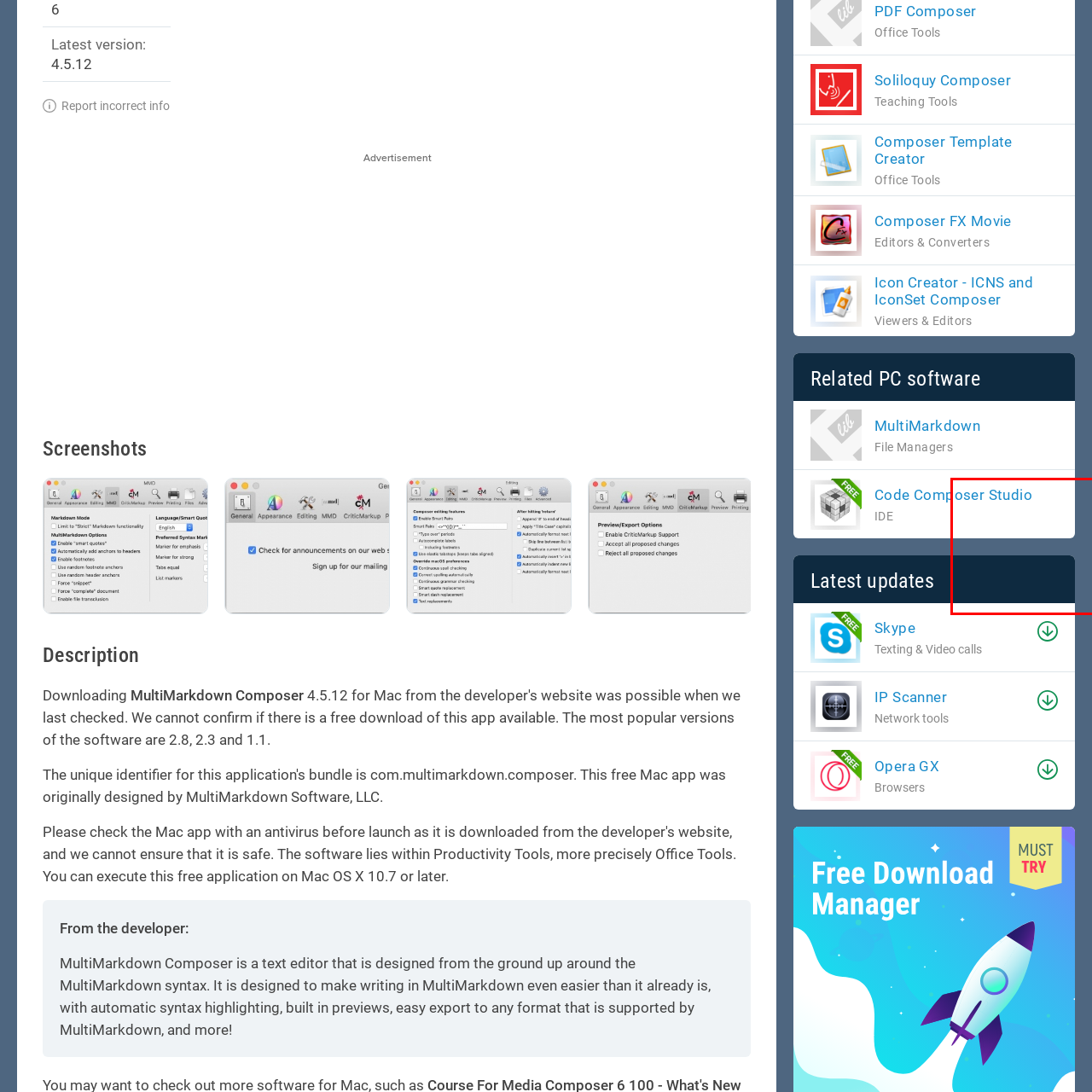Concentrate on the image marked by the red box, What is the purpose of the tools provided in the image?
 Your answer should be a single word or phrase.

Programming and debugging